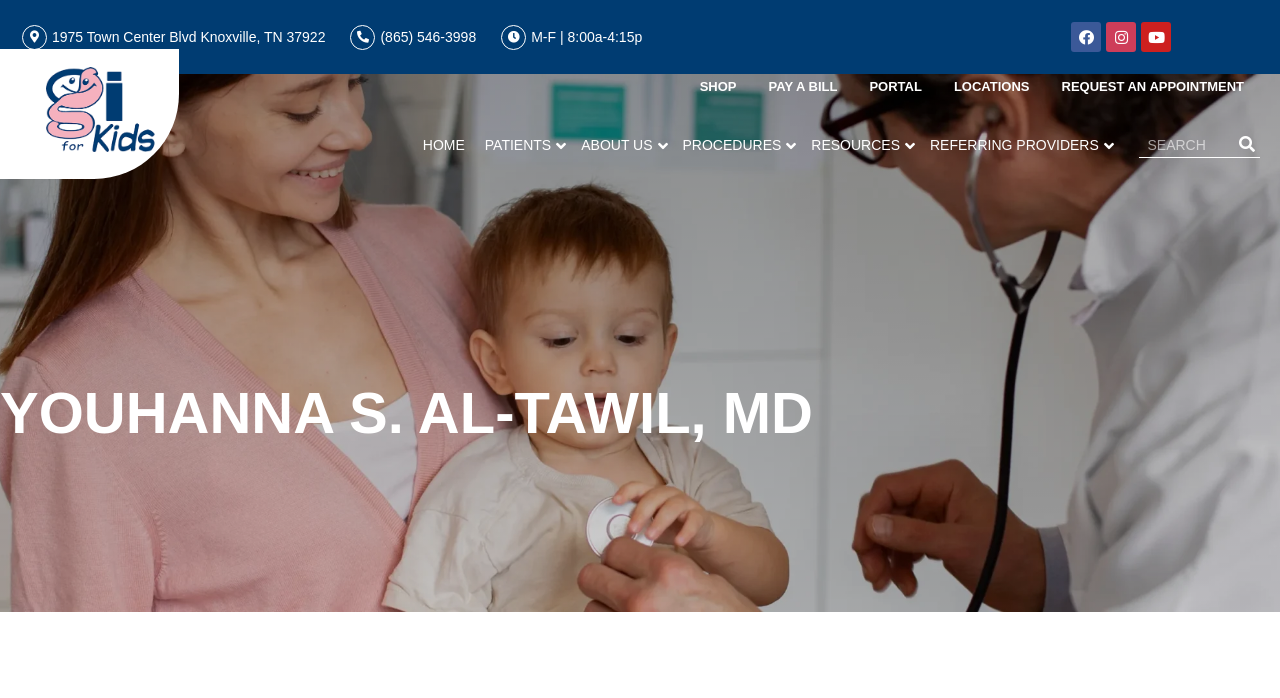Can you determine the bounding box coordinates of the area that needs to be clicked to fulfill the following instruction: "View procedures"?

[0.525, 0.178, 0.618, 0.237]